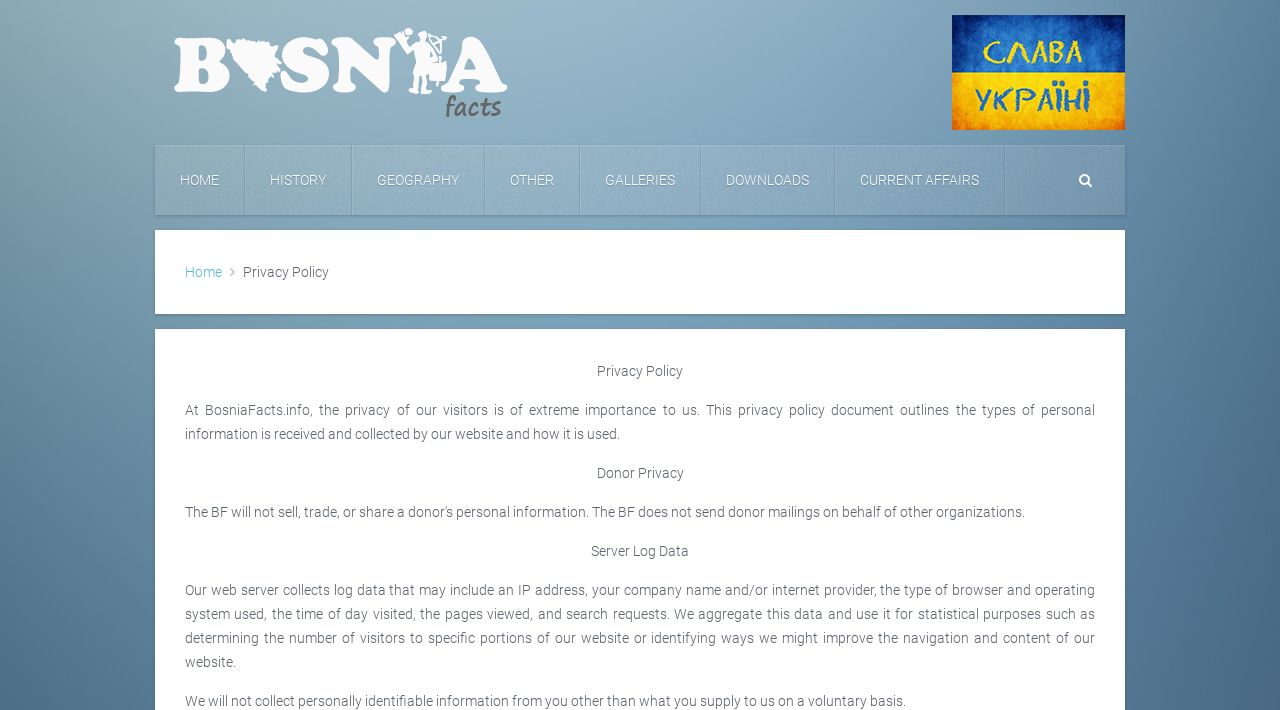Please find the bounding box for the UI component described as follows: "Home".

[0.121, 0.204, 0.191, 0.303]